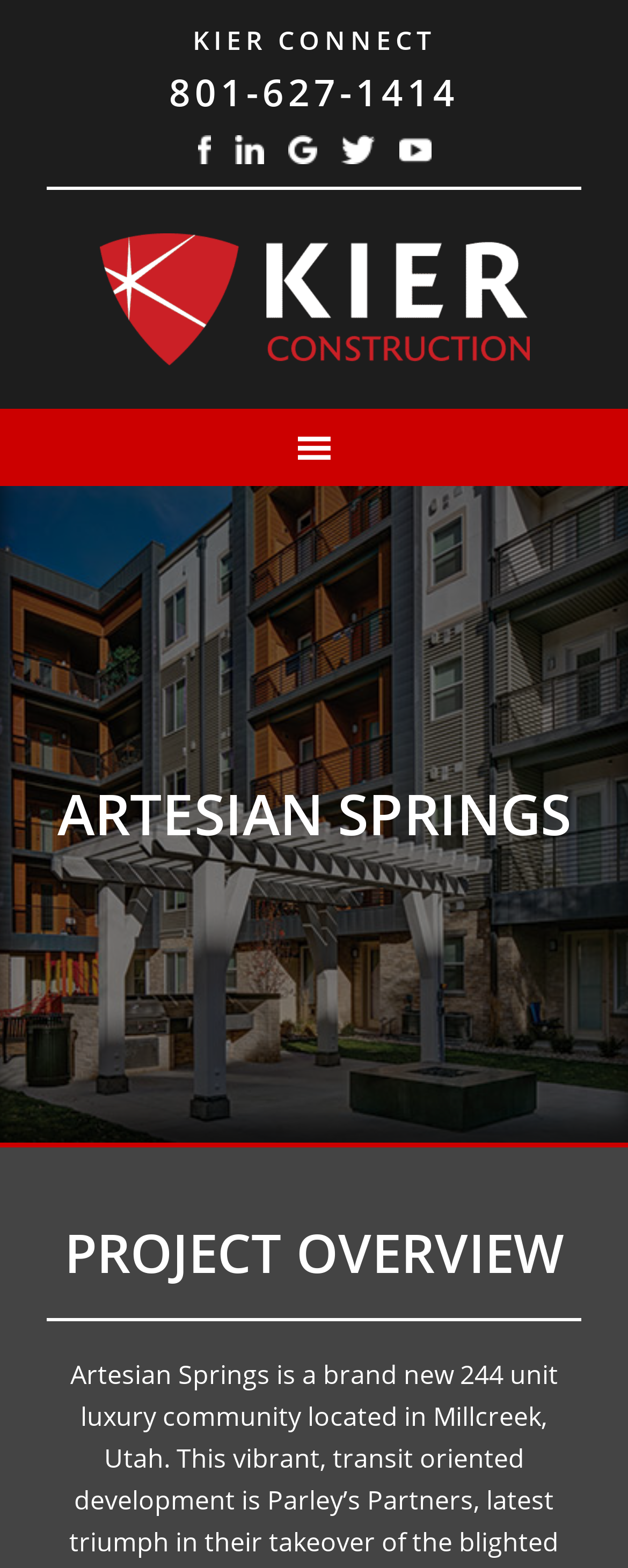Answer the following query concisely with a single word or phrase:
What is the company name?

Kier Construction